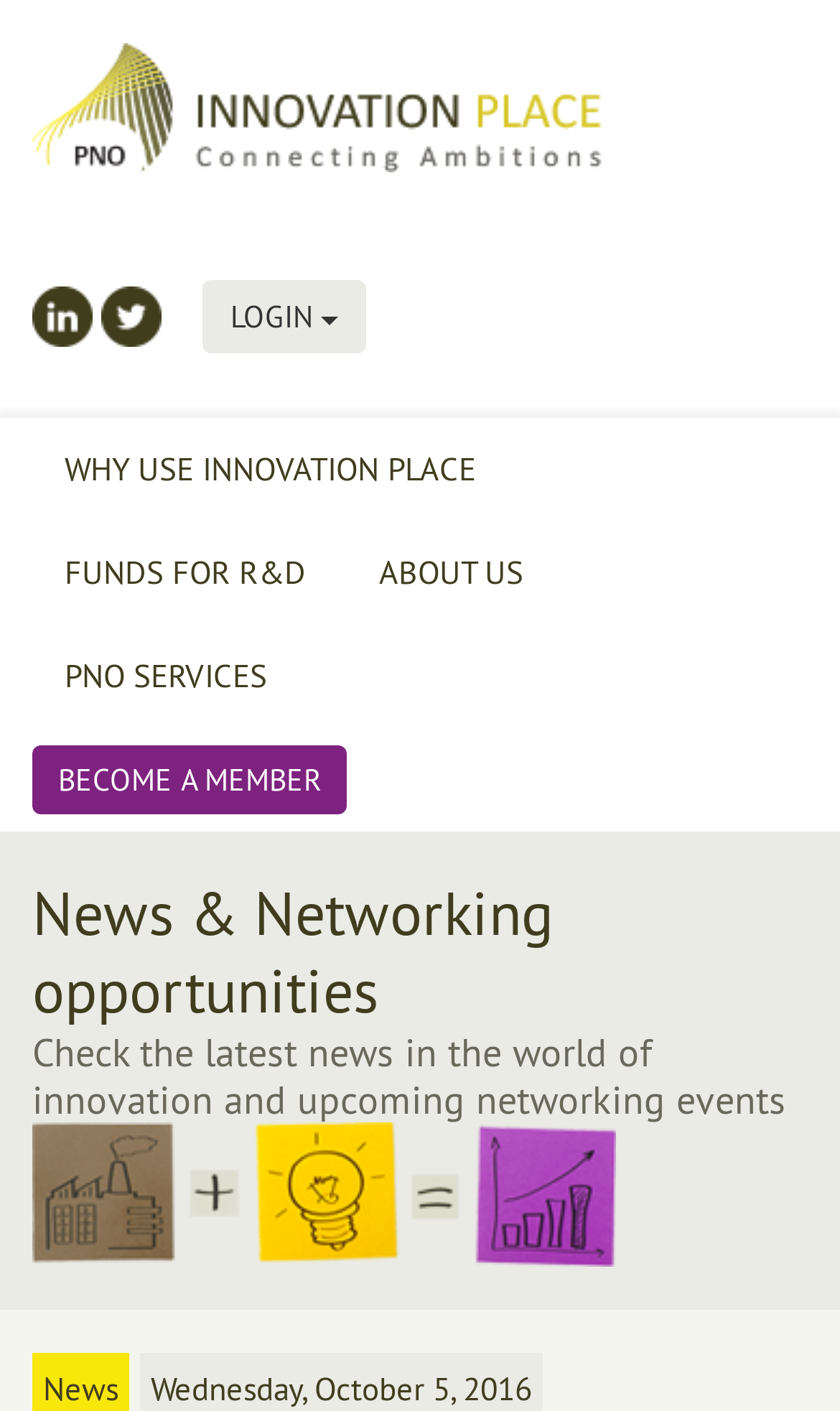By analyzing the image, answer the following question with a detailed response: What type of content is presented in the 'News & Networking opportunities' section?

The question asks for the type of content presented in the 'News & Networking opportunities' section. The section contains a heading, a static text describing the latest news and upcoming networking events, and an image, indicating that it presents news and events related to innovation and networking.